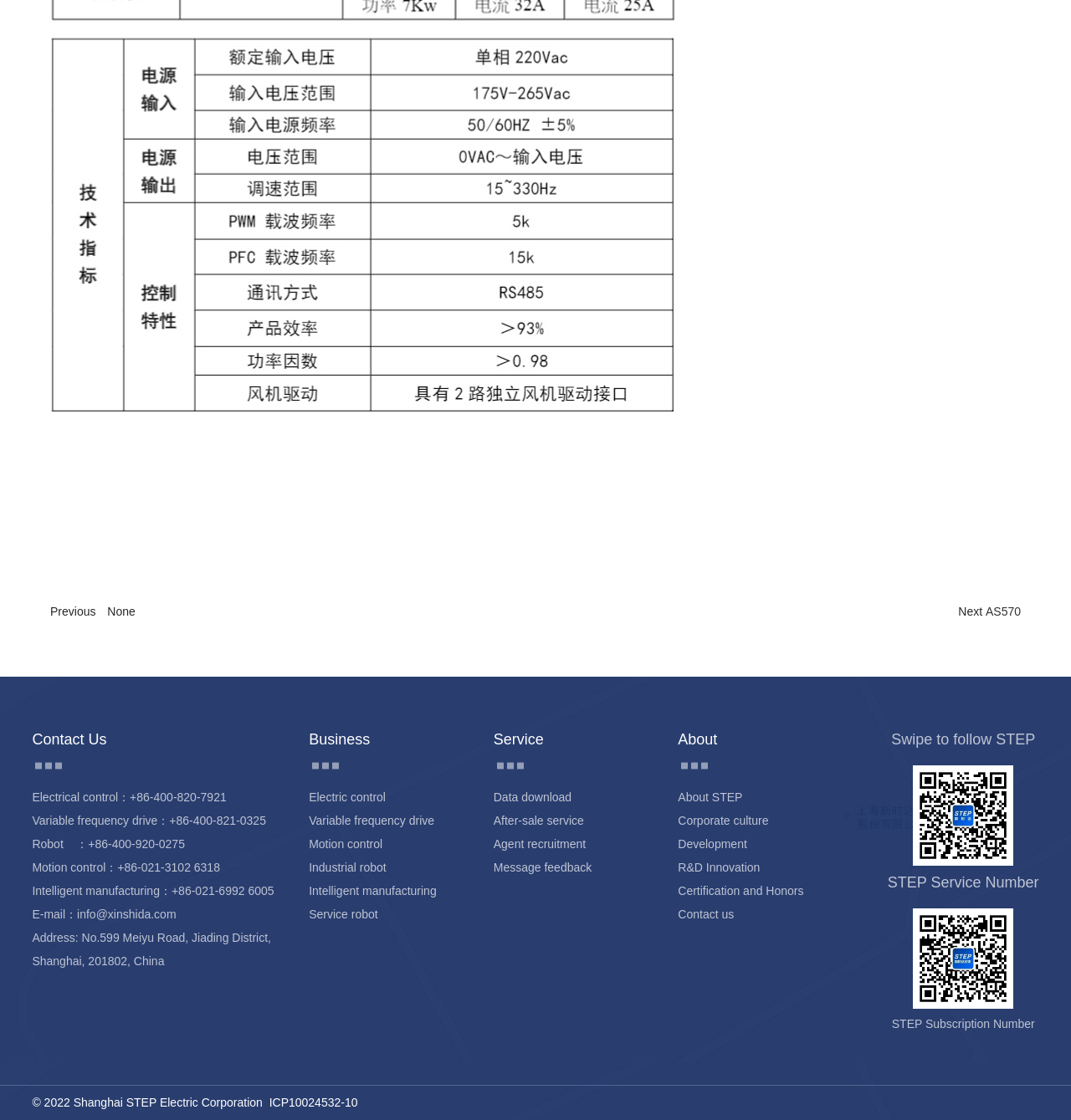What is the phone number for Electrical control?
Please answer the question as detailed as possible.

I found the phone number for Electrical control by looking at the link element with the description 'Electrical control：+86-400-820-7921' located at the top left of the webpage.